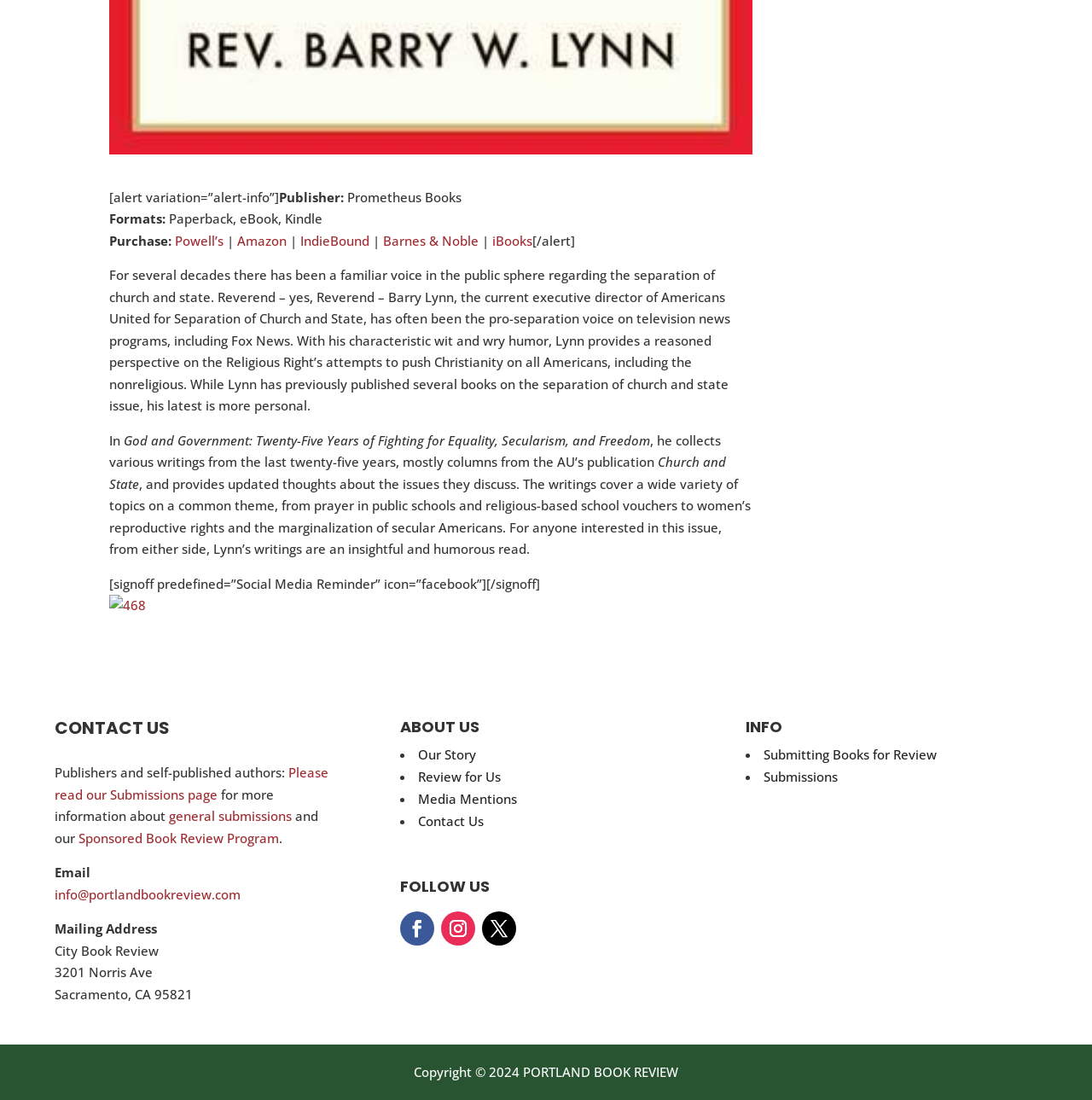Determine the bounding box coordinates of the clickable element to complete this instruction: "Visit Portland Book Review homepage". Provide the coordinates in the format of four float numbers between 0 and 1, [left, top, right, bottom].

[0.479, 0.966, 0.621, 0.982]